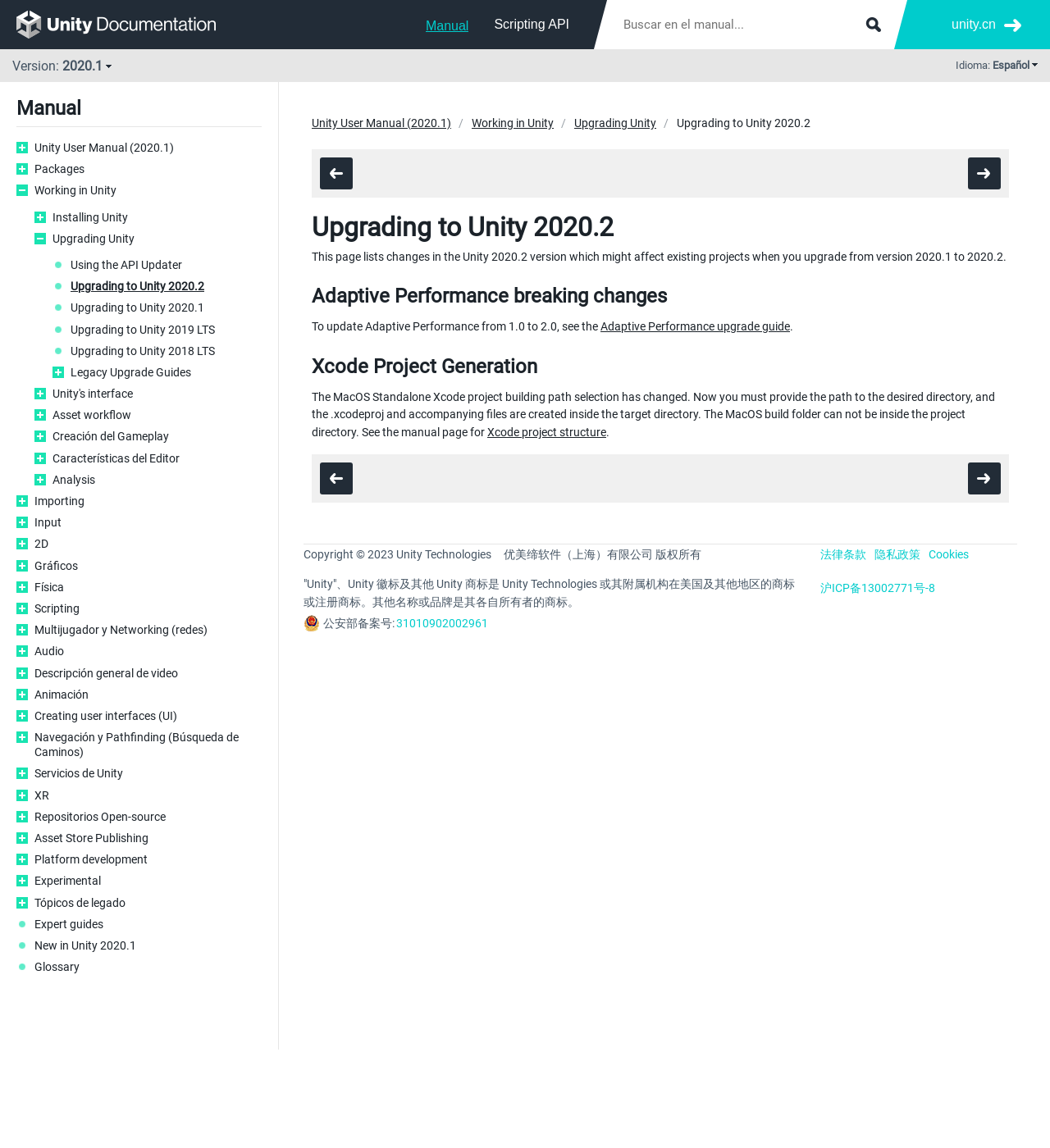Identify the primary heading of the webpage and provide its text.

Upgrading to Unity 2020.2